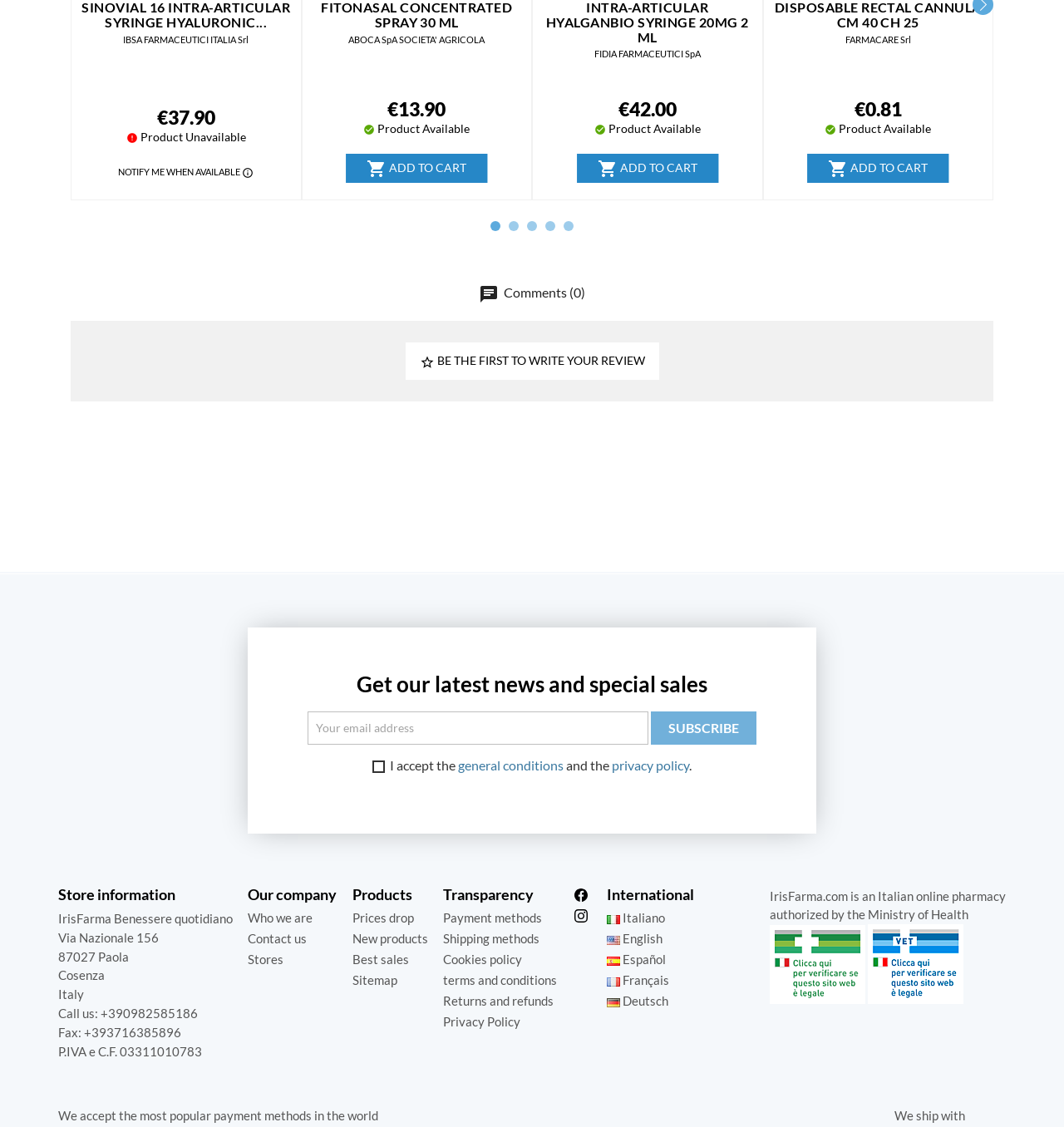Could you indicate the bounding box coordinates of the region to click in order to complete this instruction: "click on HOME link".

None